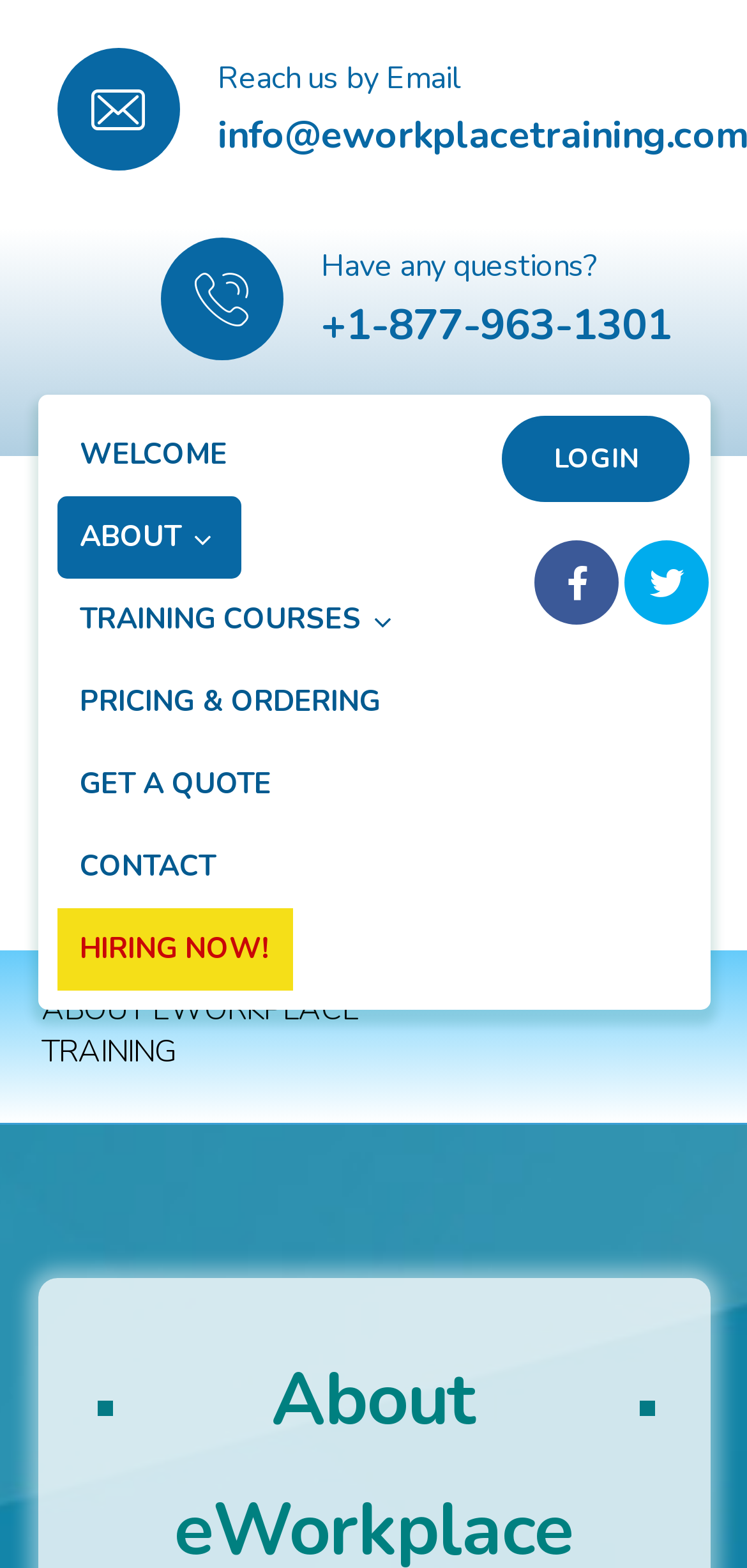Can you find the bounding box coordinates for the element that needs to be clicked to execute this instruction: "Visit the Facebook page"? The coordinates should be given as four float numbers between 0 and 1, i.e., [left, top, right, bottom].

[0.414, 0.264, 0.527, 0.318]